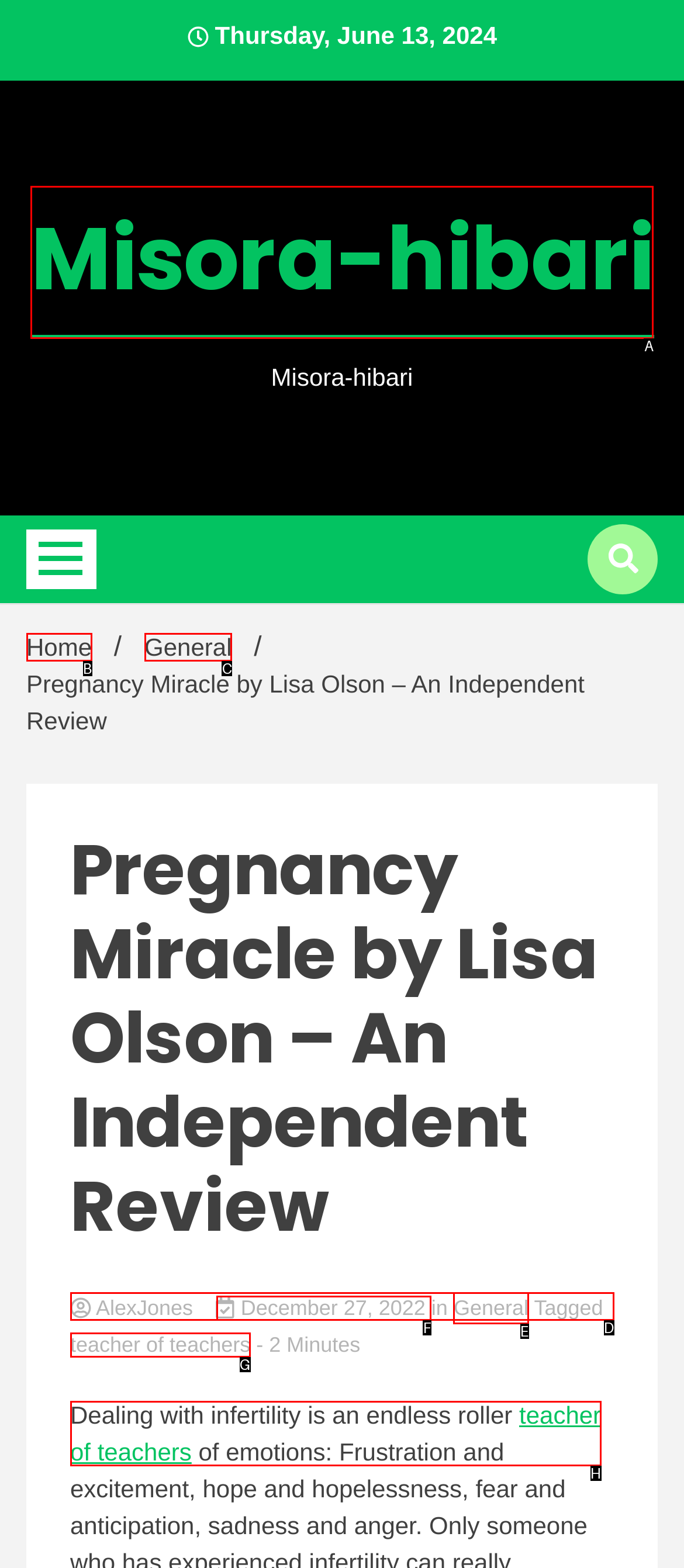Using the element description: Home, select the HTML element that matches best. Answer with the letter of your choice.

B